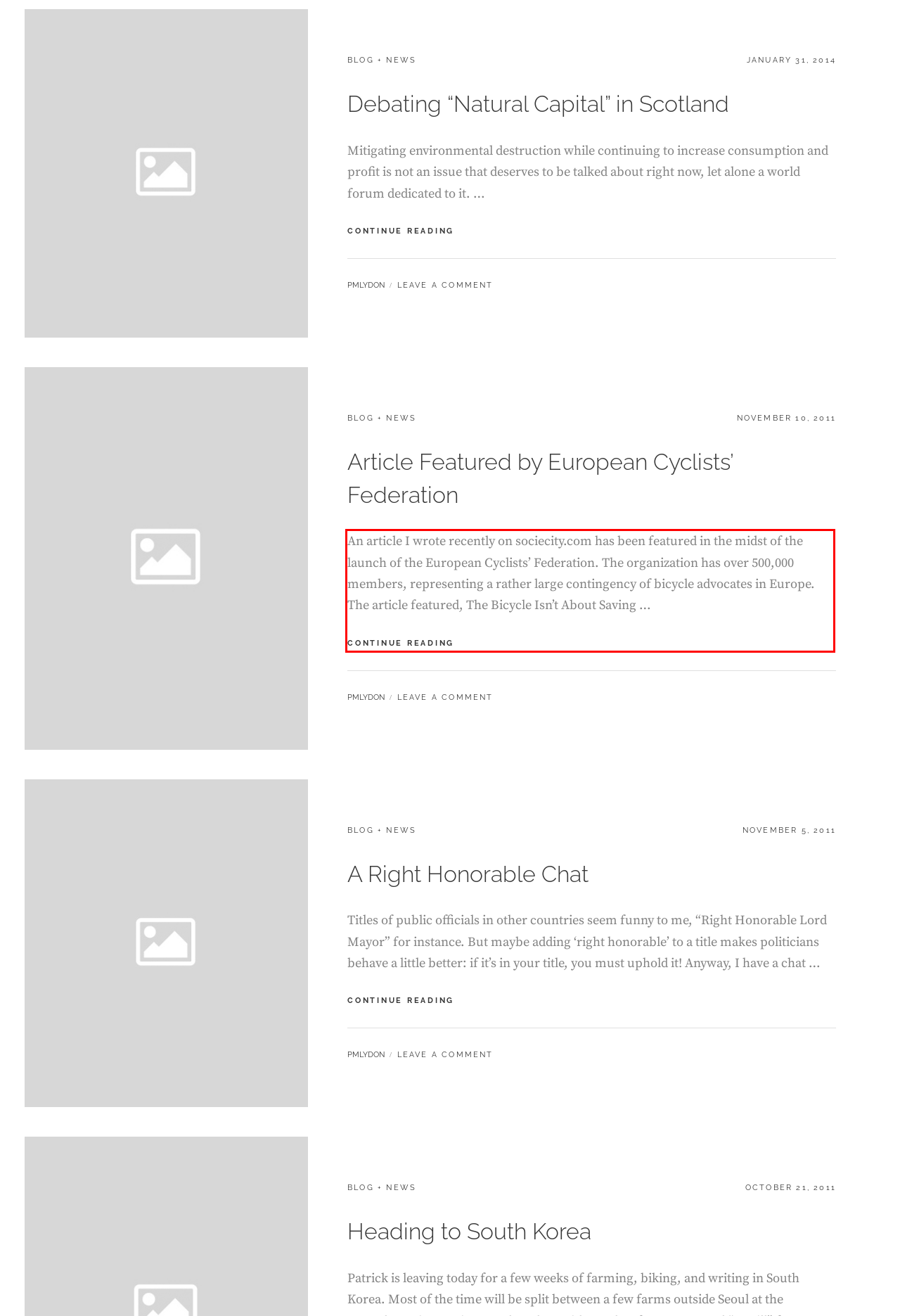Using the provided screenshot of a webpage, recognize the text inside the red rectangle bounding box by performing OCR.

An article I wrote recently on sociecity.com has been featured in the midst of the launch of the European Cyclists’ Federation. The organization has over 500,000 members, representing a rather large contingency of bicycle advocates in Europe. The article featured, The Bicycle Isn’t About Saving … CONTINUE READING ARTICLE FEATURED BY EUROPEAN CYCLISTS’ FEDERATION